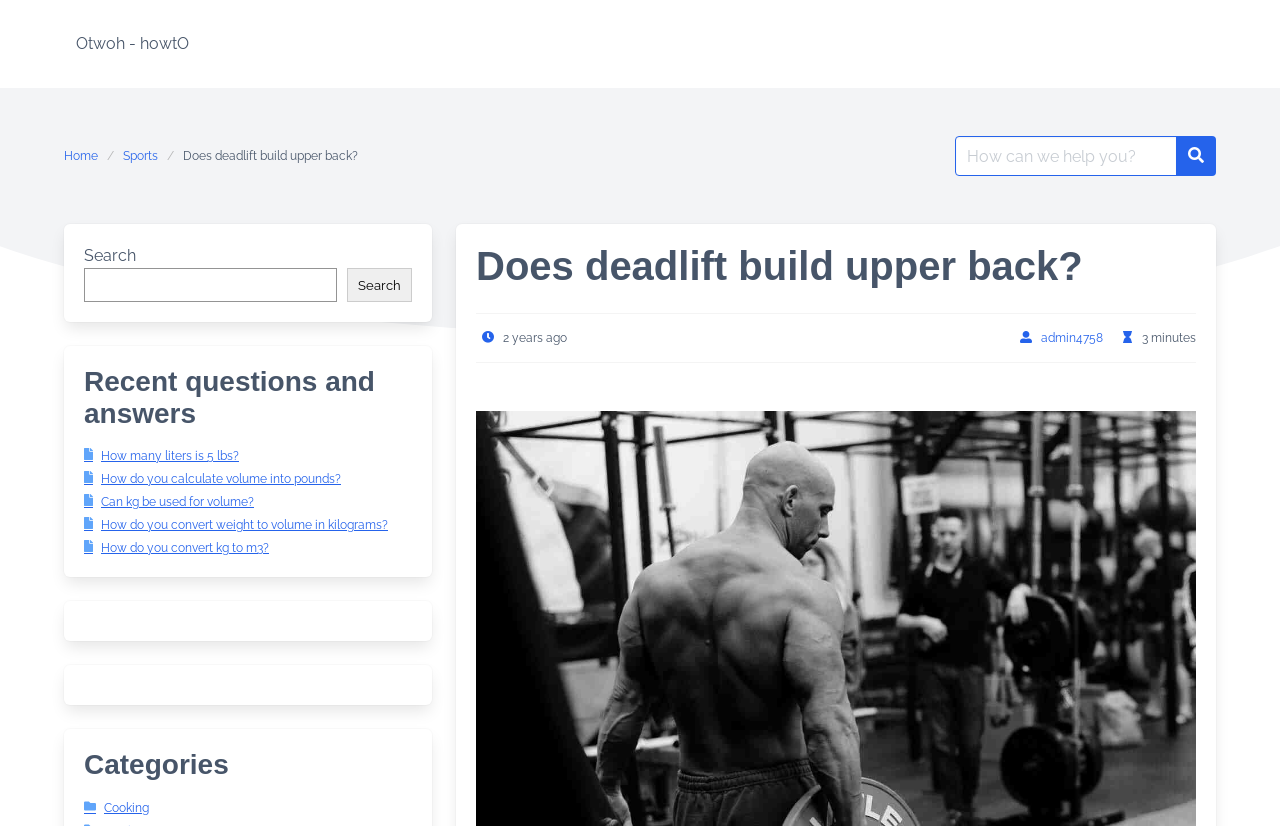Provide a brief response to the question using a single word or phrase: 
What is the category of the current question?

Sports